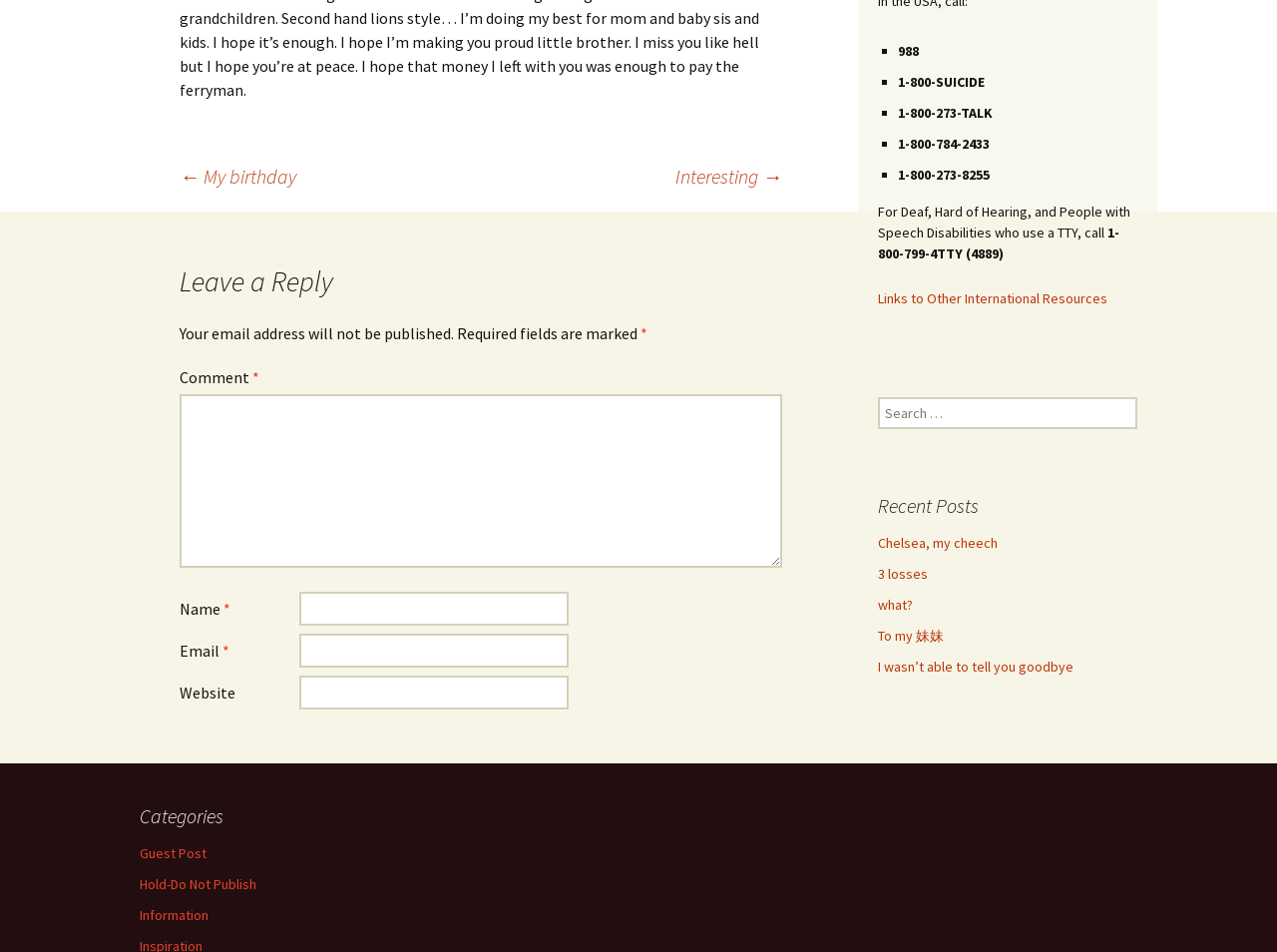Given the element description what?, specify the bounding box coordinates of the corresponding UI element in the format (top-left x, top-left y, bottom-right x, bottom-right y). All values must be between 0 and 1.

[0.688, 0.626, 0.715, 0.645]